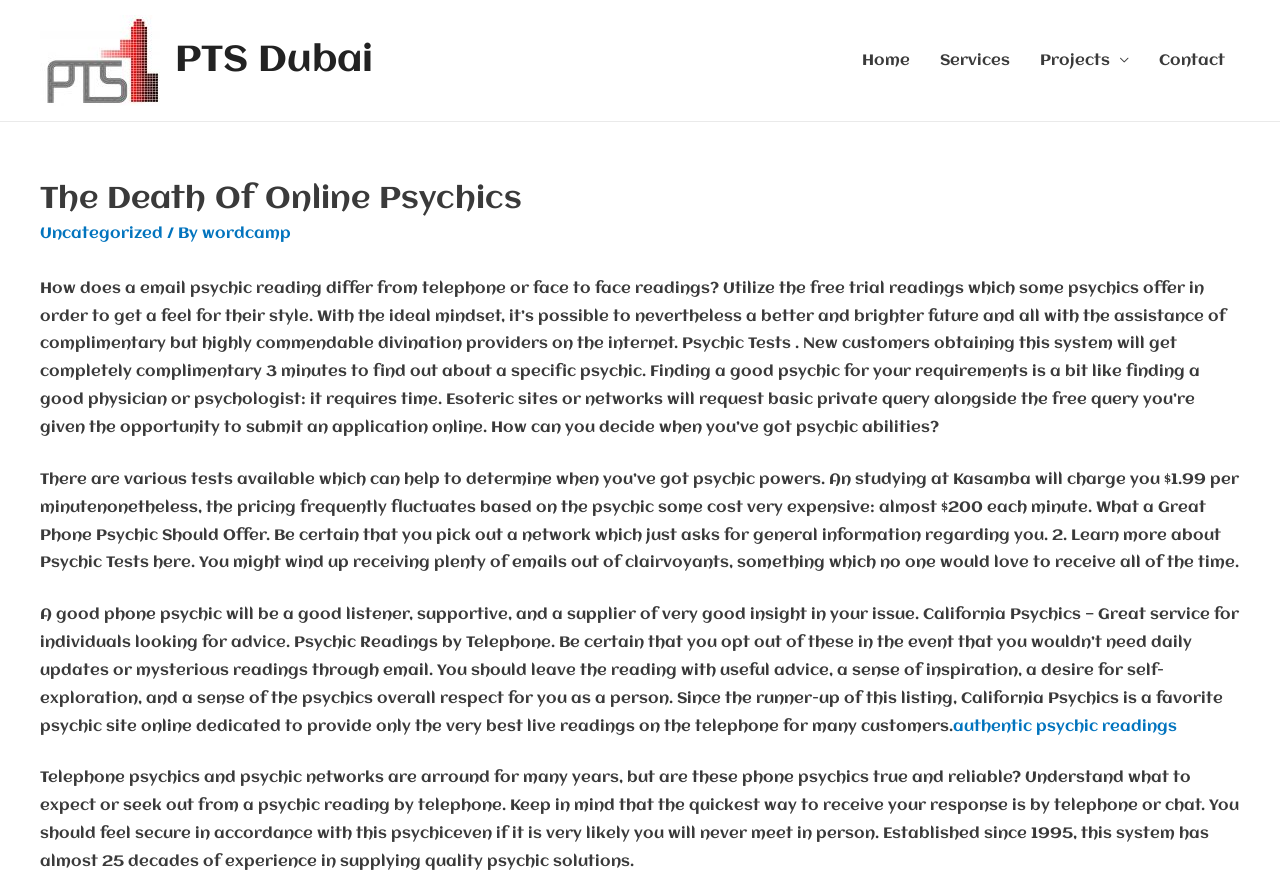Show the bounding box coordinates of the region that should be clicked to follow the instruction: "Navigate to the Services page."

[0.723, 0.034, 0.801, 0.101]